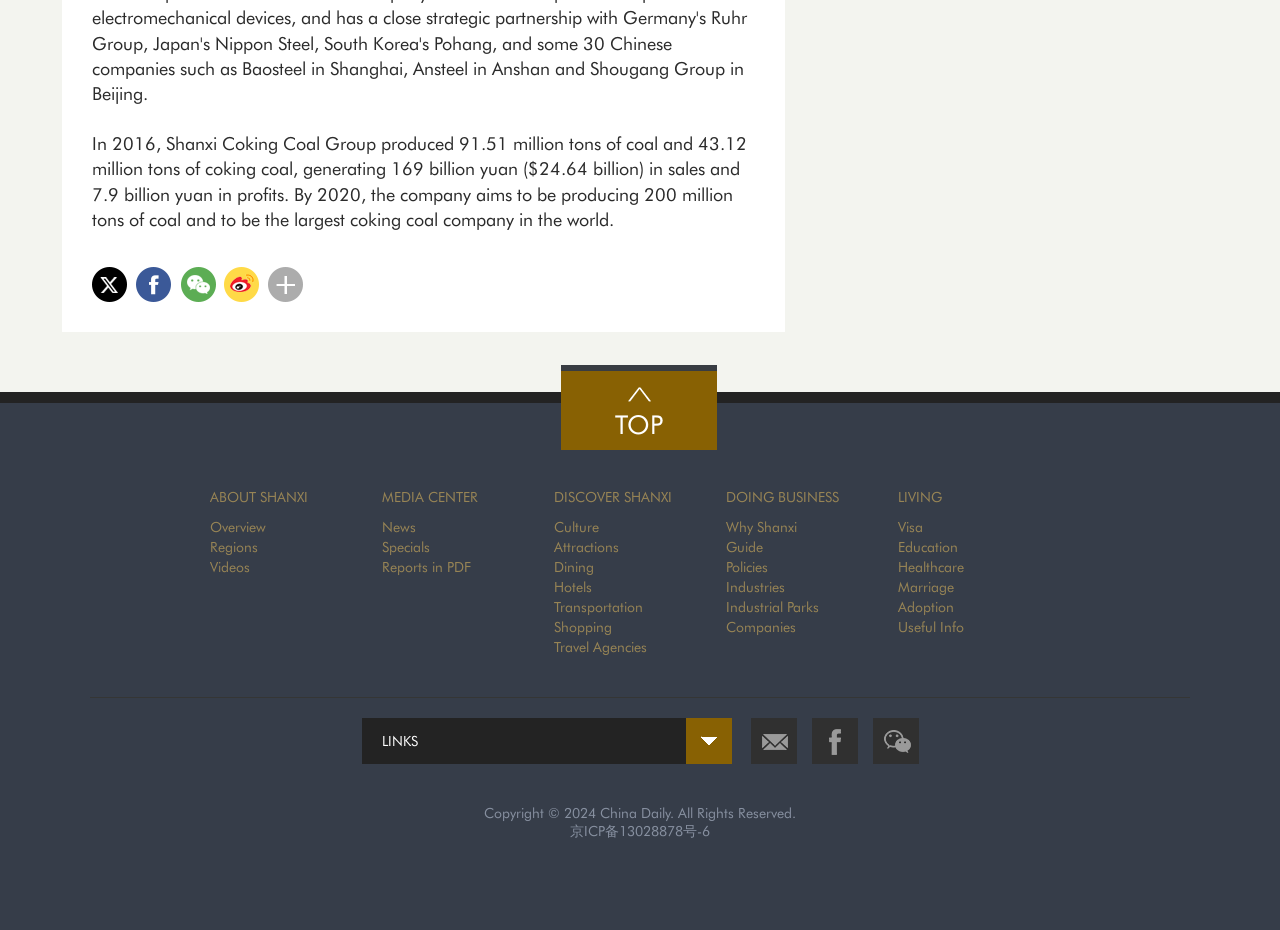Identify the bounding box coordinates for the region to click in order to carry out this instruction: "Enter your username". Provide the coordinates using four float numbers between 0 and 1, formatted as [left, top, right, bottom].

None